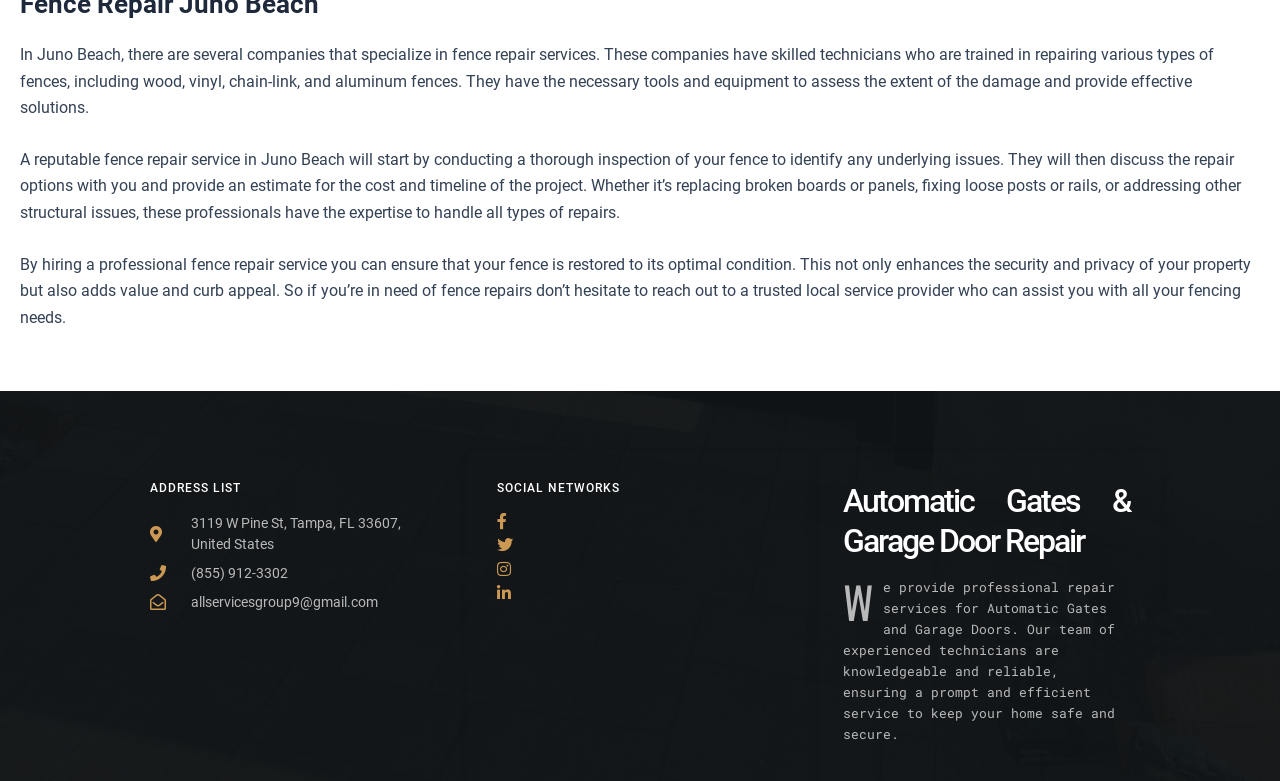Based on the element description (855) 912-3302, identify the bounding box coordinates for the UI element. The coordinates should be in the format (top-left x, top-left y, bottom-right x, bottom-right y) and within the 0 to 1 range.

[0.117, 0.72, 0.341, 0.747]